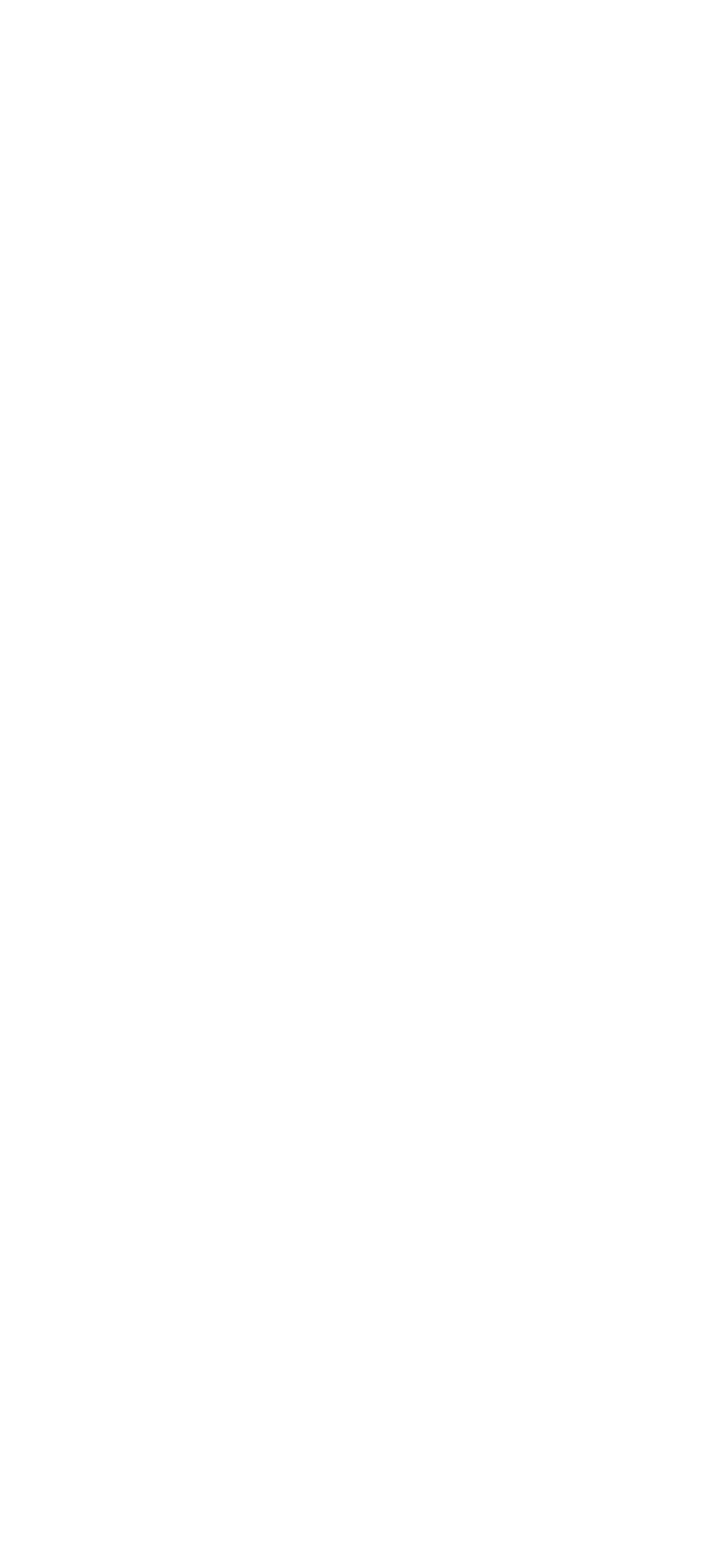Determine the bounding box for the UI element as described: "February 11, 2024February 20, 2024". The coordinates should be represented as four float numbers between 0 and 1, formatted as [left, top, right, bottom].

[0.287, 0.79, 0.549, 0.811]